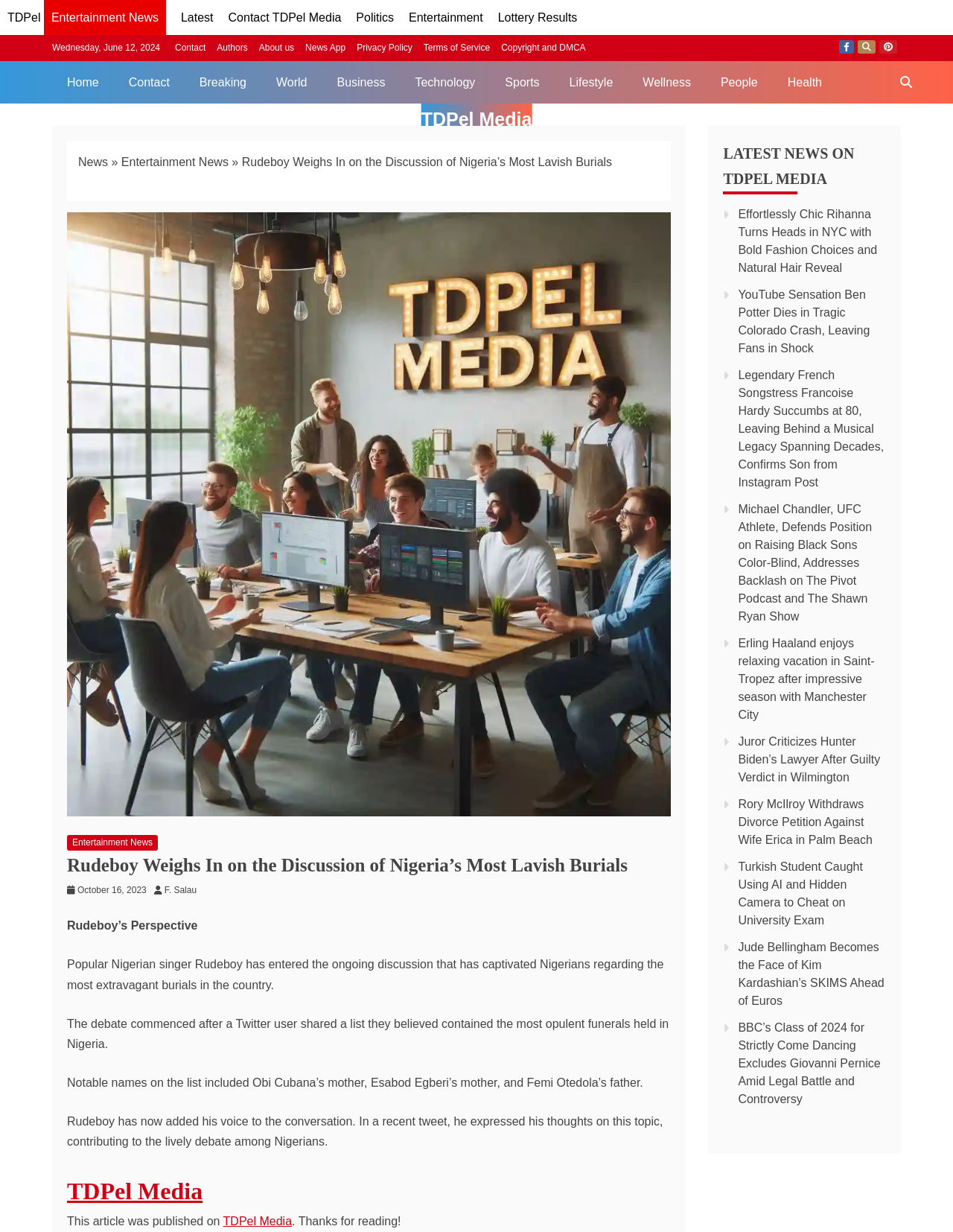Identify and provide the bounding box for the element described by: "aria-label="Instagram"".

None